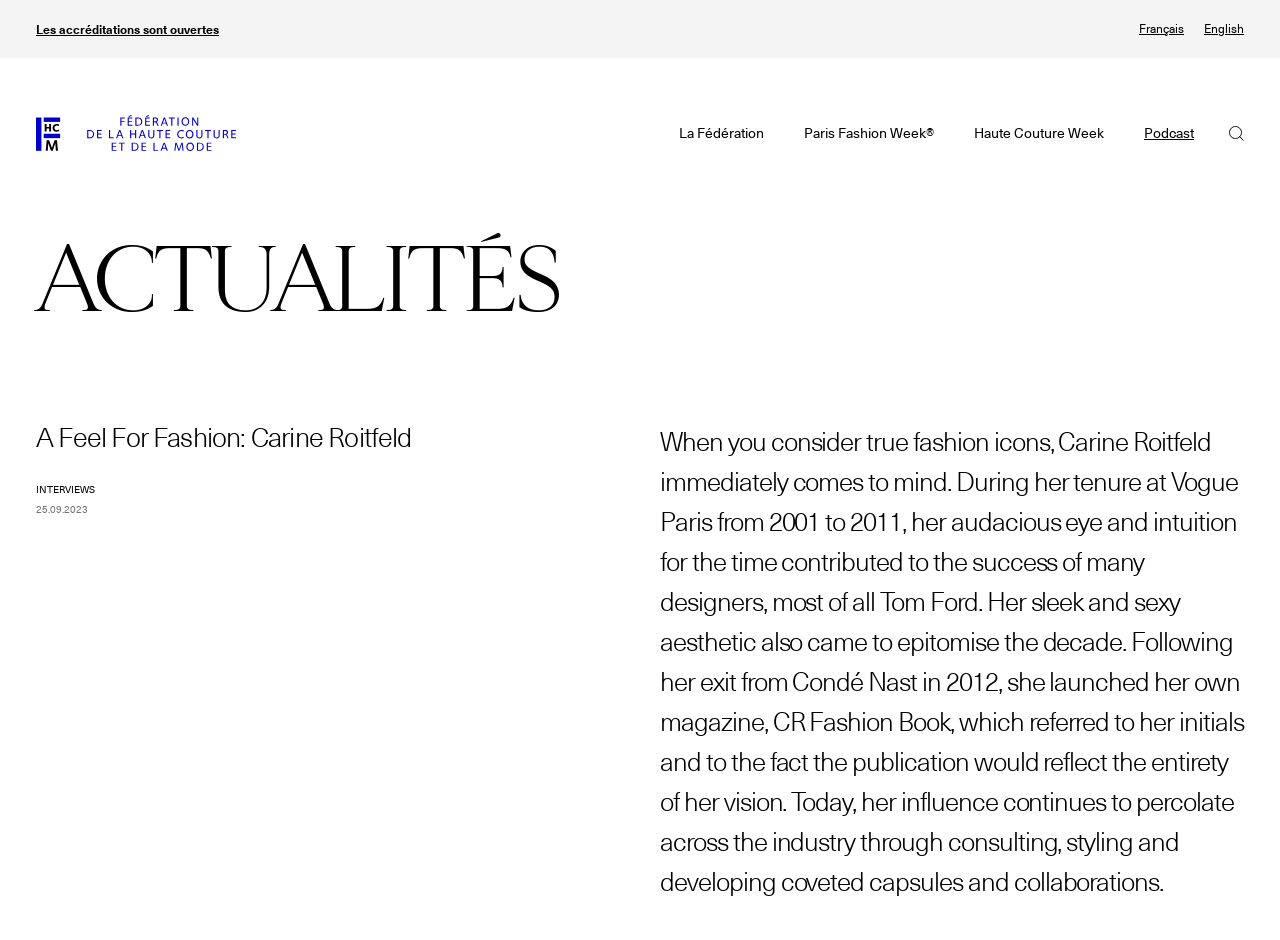Locate the bounding box coordinates of the area you need to click to fulfill this instruction: 'Read about La Fédération'. The coordinates must be in the form of four float numbers ranging from 0 to 1: [left, top, right, bottom].

[0.53, 0.132, 0.597, 0.151]